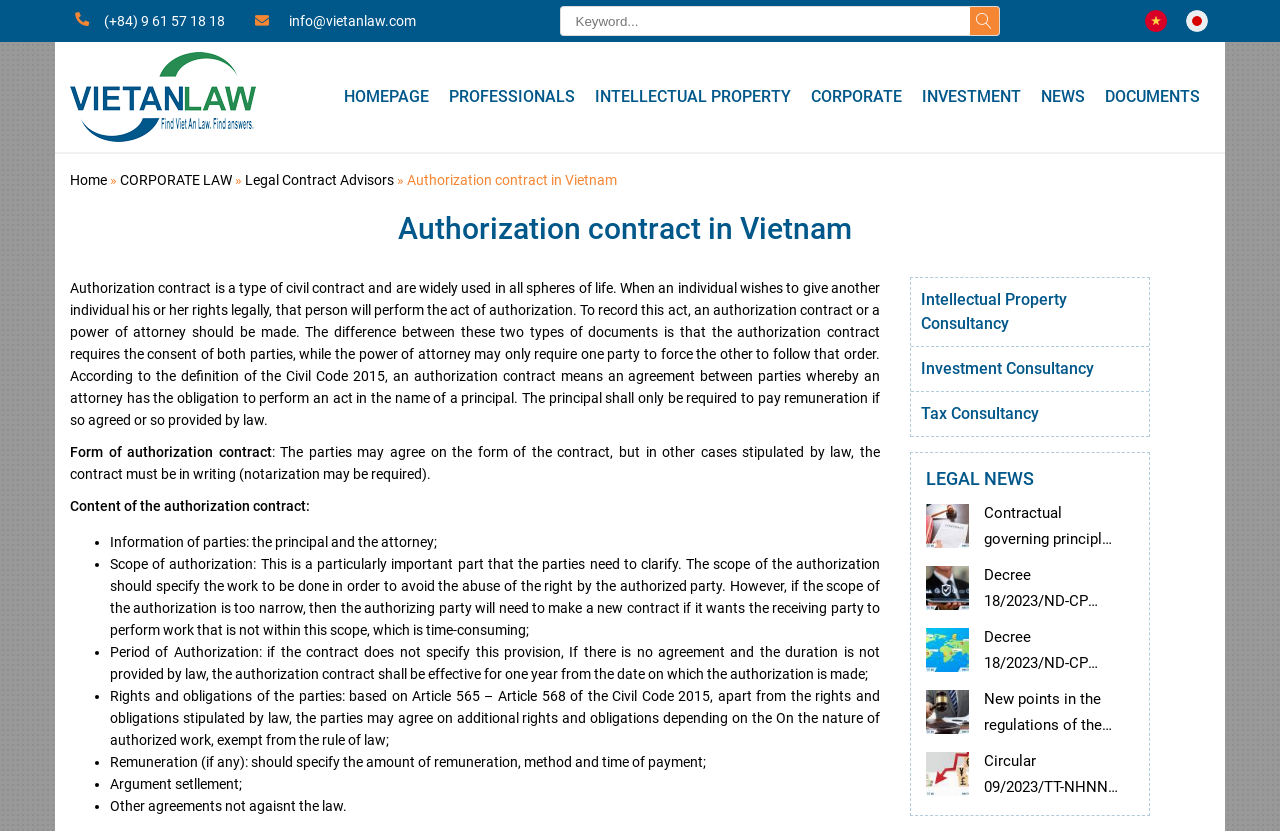Find the bounding box coordinates for the UI element that matches this description: "Viet An Law Japan".

[0.925, 0.01, 0.945, 0.041]